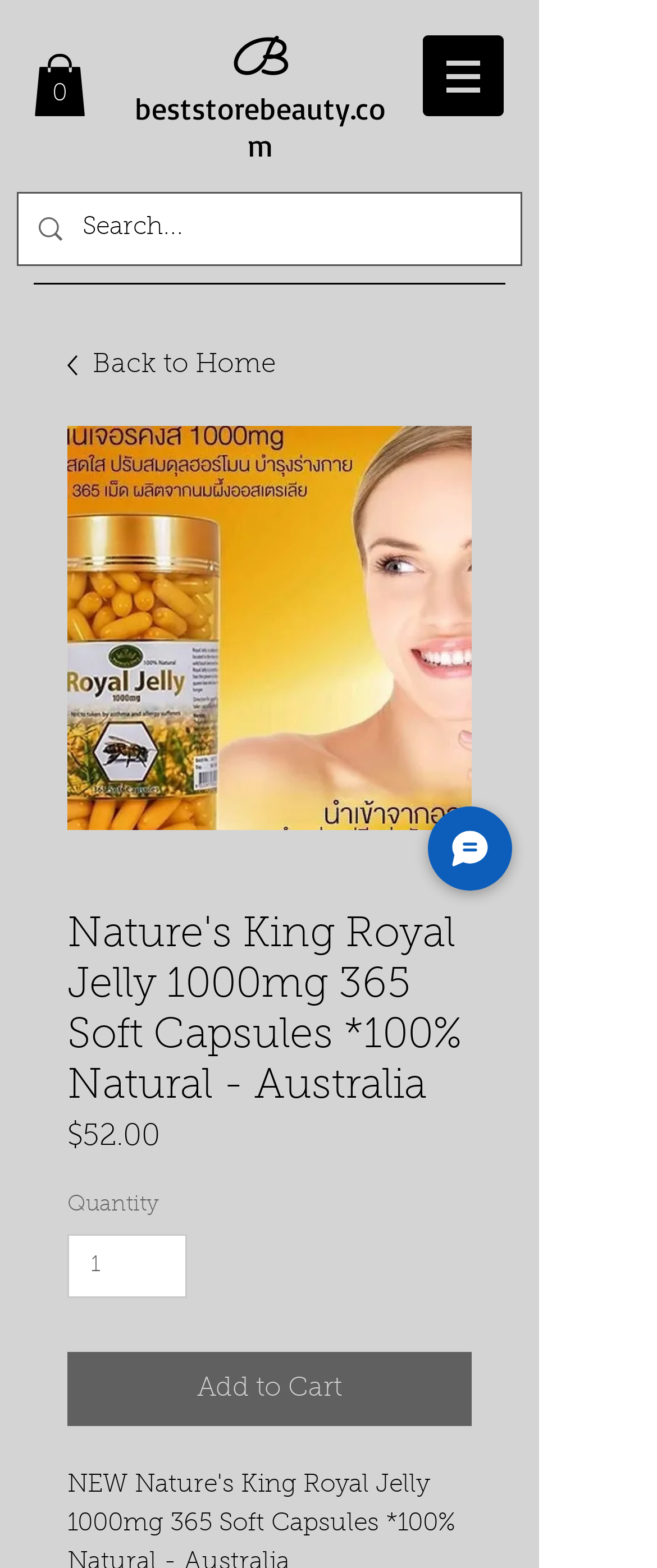Give a concise answer of one word or phrase to the question: 
What is the product being sold on this page?

Nature's King Royal Jelly 1000mg 365 Soft Capsules